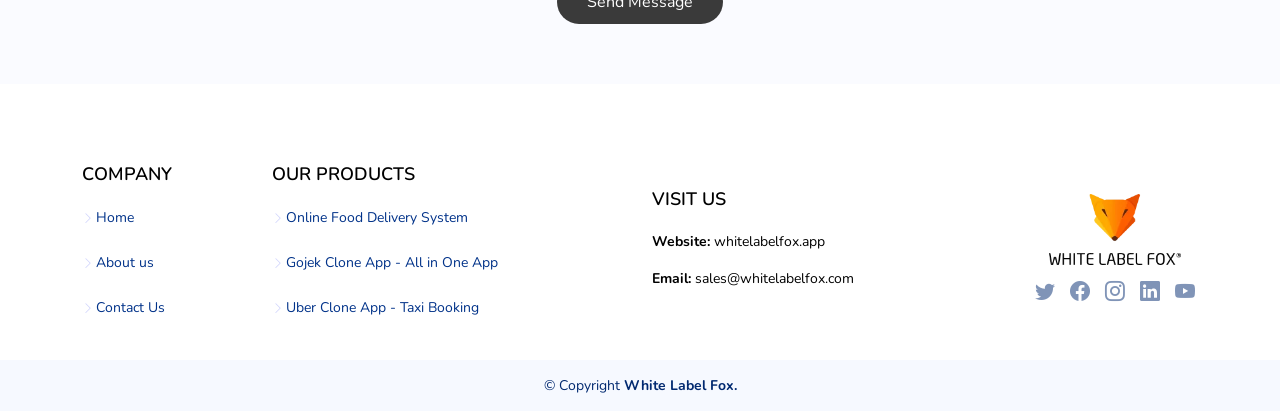Identify the bounding box of the UI element described as follows: "Contact Us". Provide the coordinates as four float numbers in the range of 0 to 1 [left, top, right, bottom].

[0.075, 0.719, 0.129, 0.78]